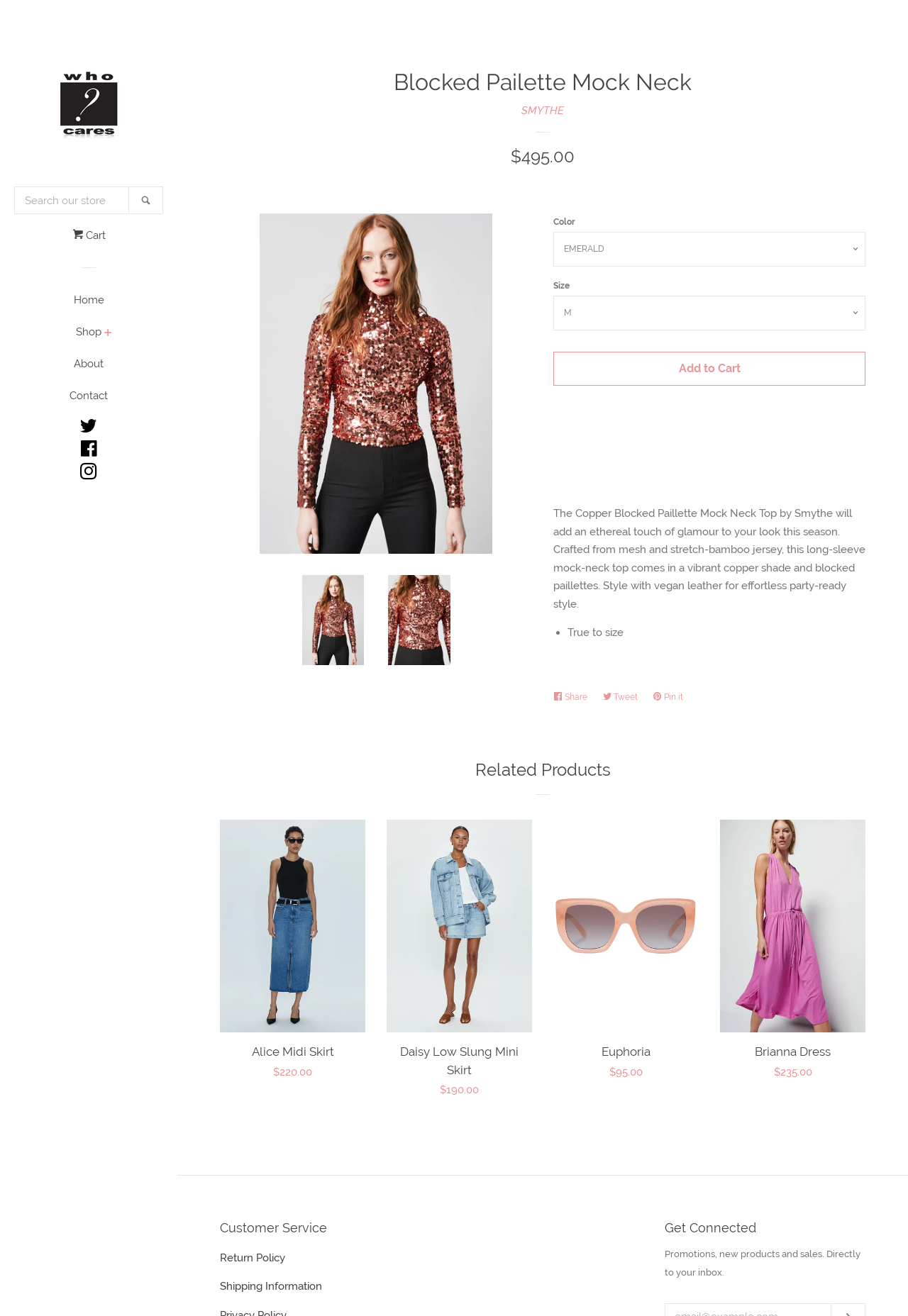What is the theme of the related products section?
Examine the image closely and answer the question with as much detail as possible.

The related products section displays a collection of products that are similar to the Blocked Pailette Mock Neck Top, which is a women's clothing item. The products listed, such as the Alice Midi Skirt and the Brianna Dress, are all women's clothing items, suggesting that the theme of the related products section is women's clothing.